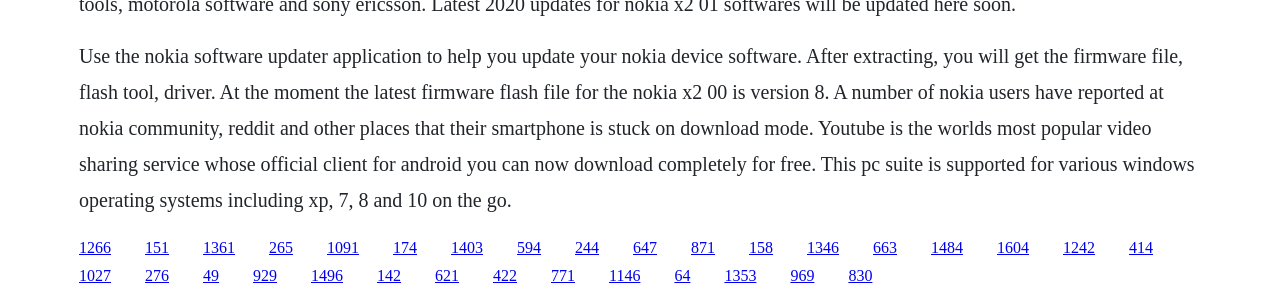What is the name of the video sharing service mentioned on the webpage?
Answer with a single word or phrase, using the screenshot for reference.

Youtube